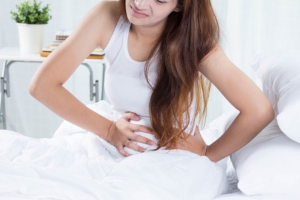Look at the image and answer the question in detail:
Is the room cluttered?

The caption describes the bed as 'neatly made' and mentions a small table with a plant and some books, suggesting a tidy and organized environment. This implies that the room is not cluttered.